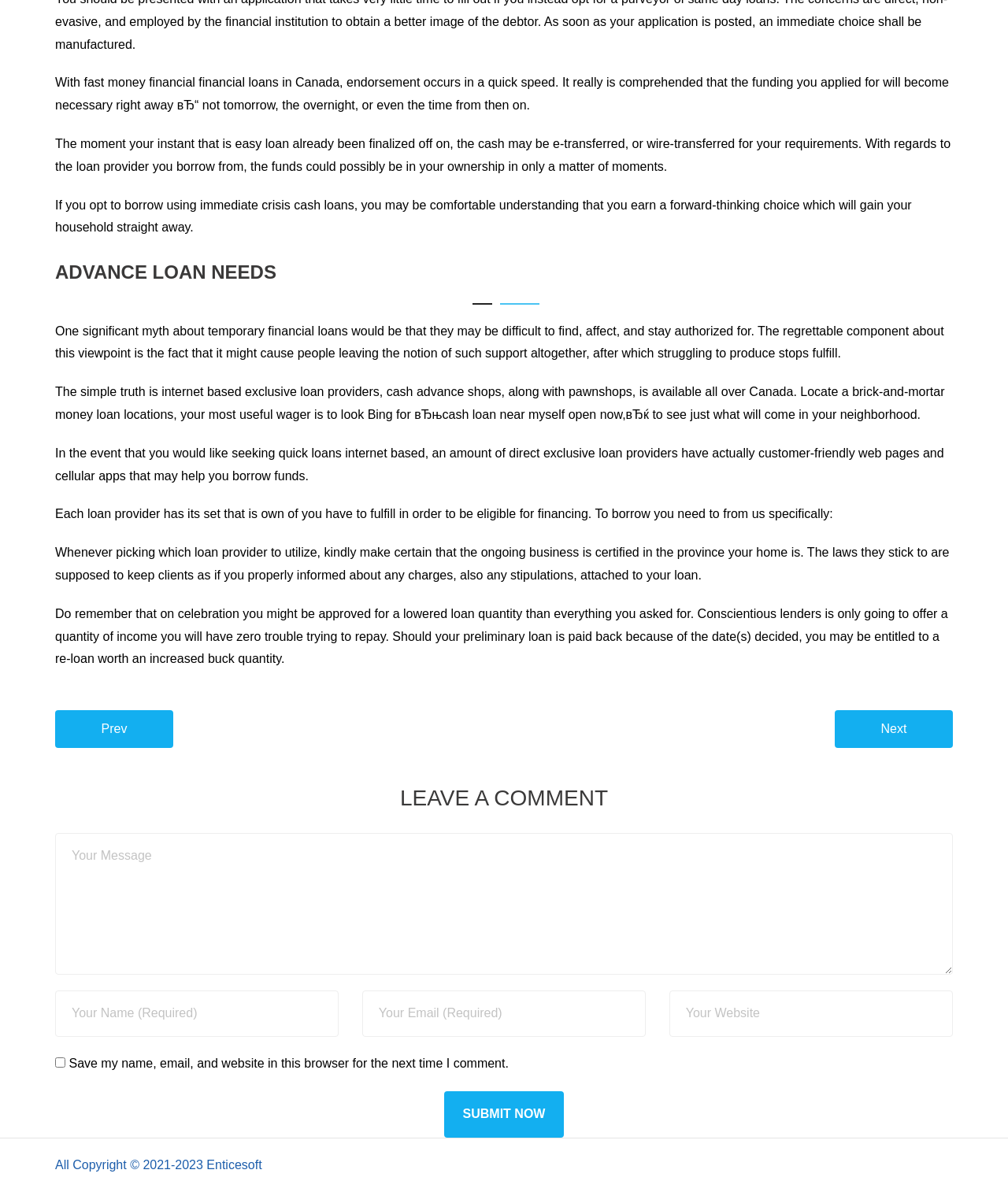Identify the bounding box coordinates for the UI element mentioned here: "Next". Provide the coordinates as four float values between 0 and 1, i.e., [left, top, right, bottom].

[0.828, 0.596, 0.945, 0.628]